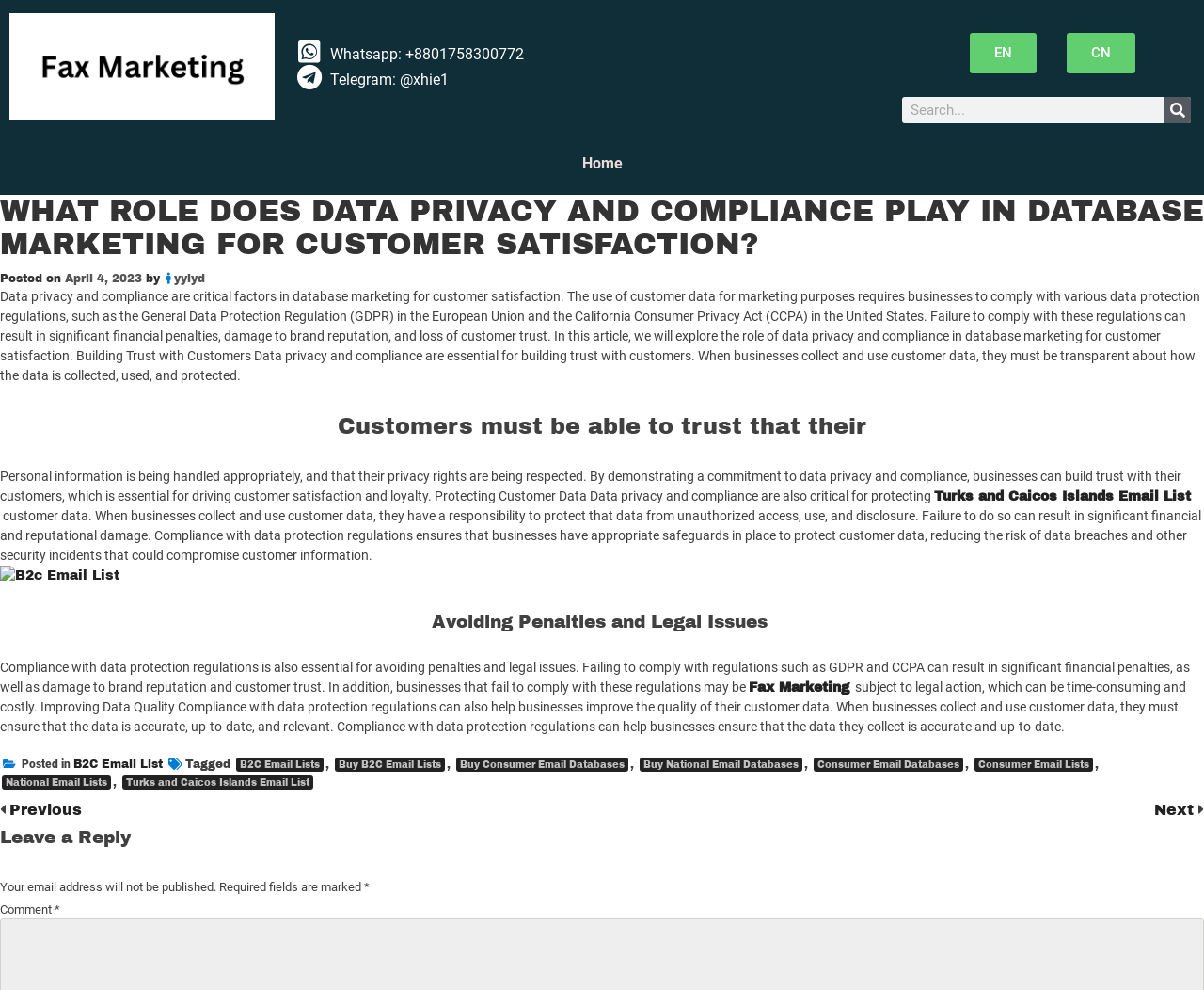What is the purpose of data privacy and compliance?
Please use the visual content to give a single word or phrase answer.

Building trust with customers